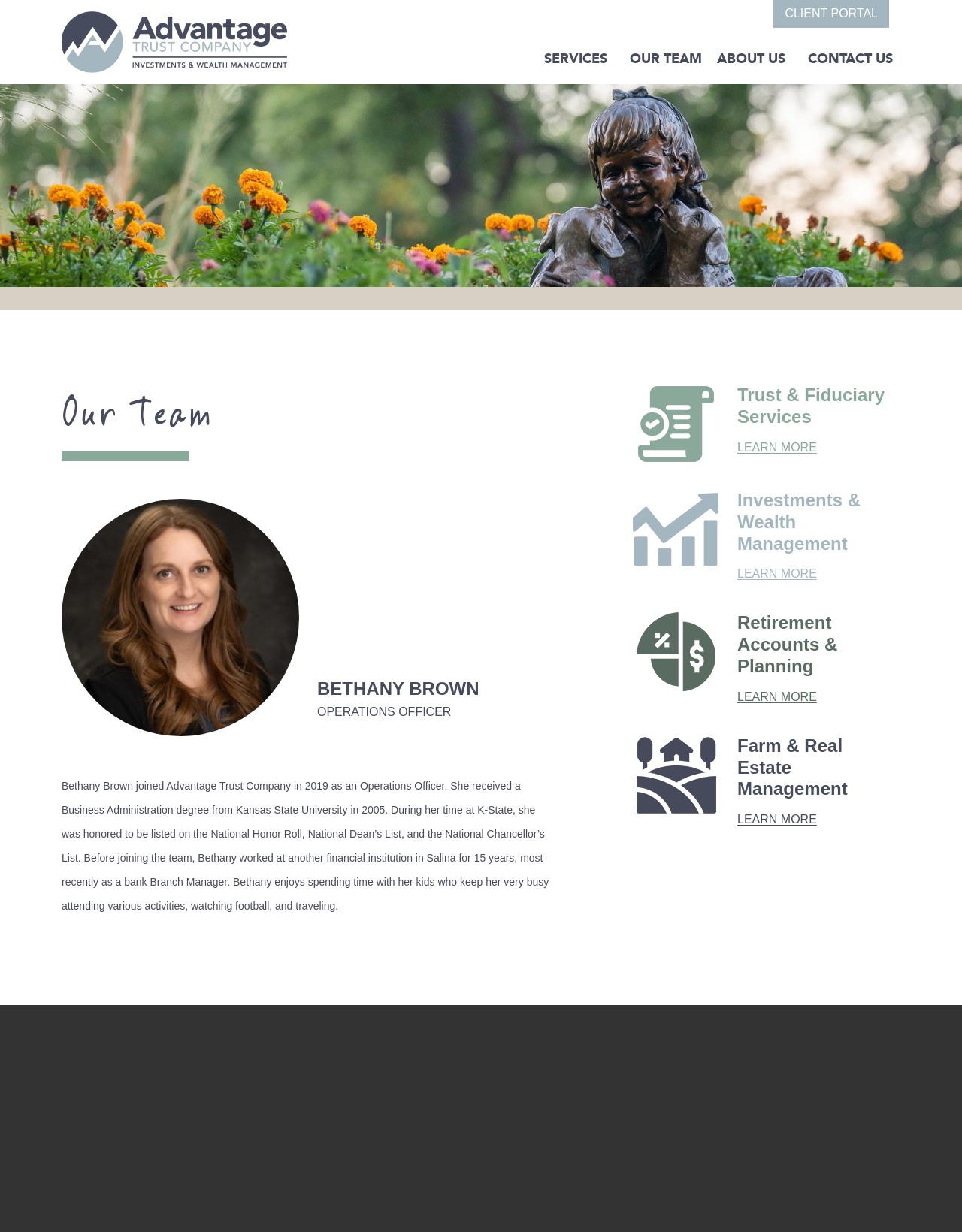Please locate the bounding box coordinates of the element's region that needs to be clicked to follow the instruction: "learn more about Trust & Fiduciary Services". The bounding box coordinates should be provided as four float numbers between 0 and 1, i.e., [left, top, right, bottom].

[0.766, 0.358, 0.849, 0.368]